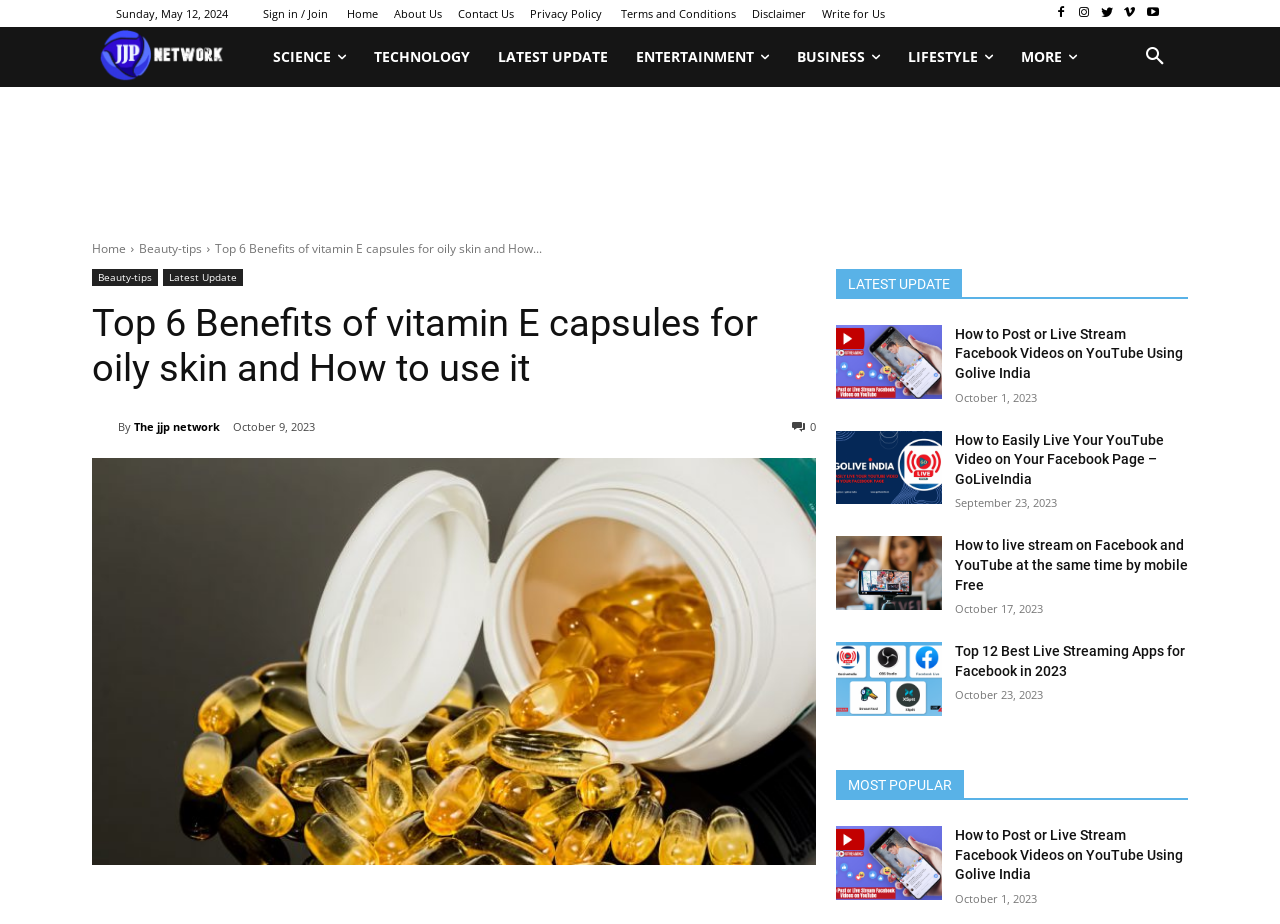What is the text of the webpage's headline?

Top 6 Benefits of vitamin E capsules for oily skin and How to use it